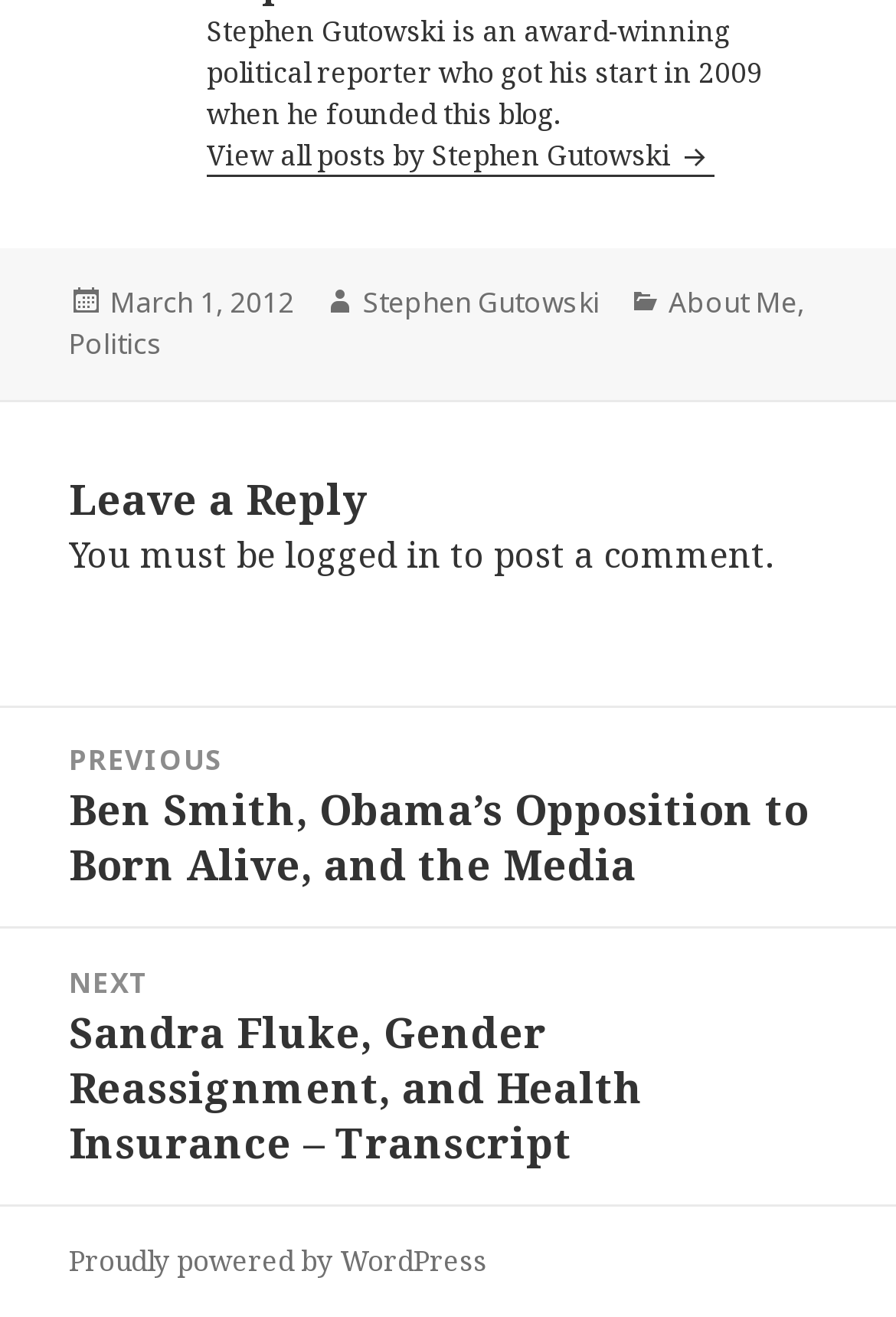Please predict the bounding box coordinates of the element's region where a click is necessary to complete the following instruction: "View previous post". The coordinates should be represented by four float numbers between 0 and 1, i.e., [left, top, right, bottom].

[0.0, 0.537, 1.0, 0.704]